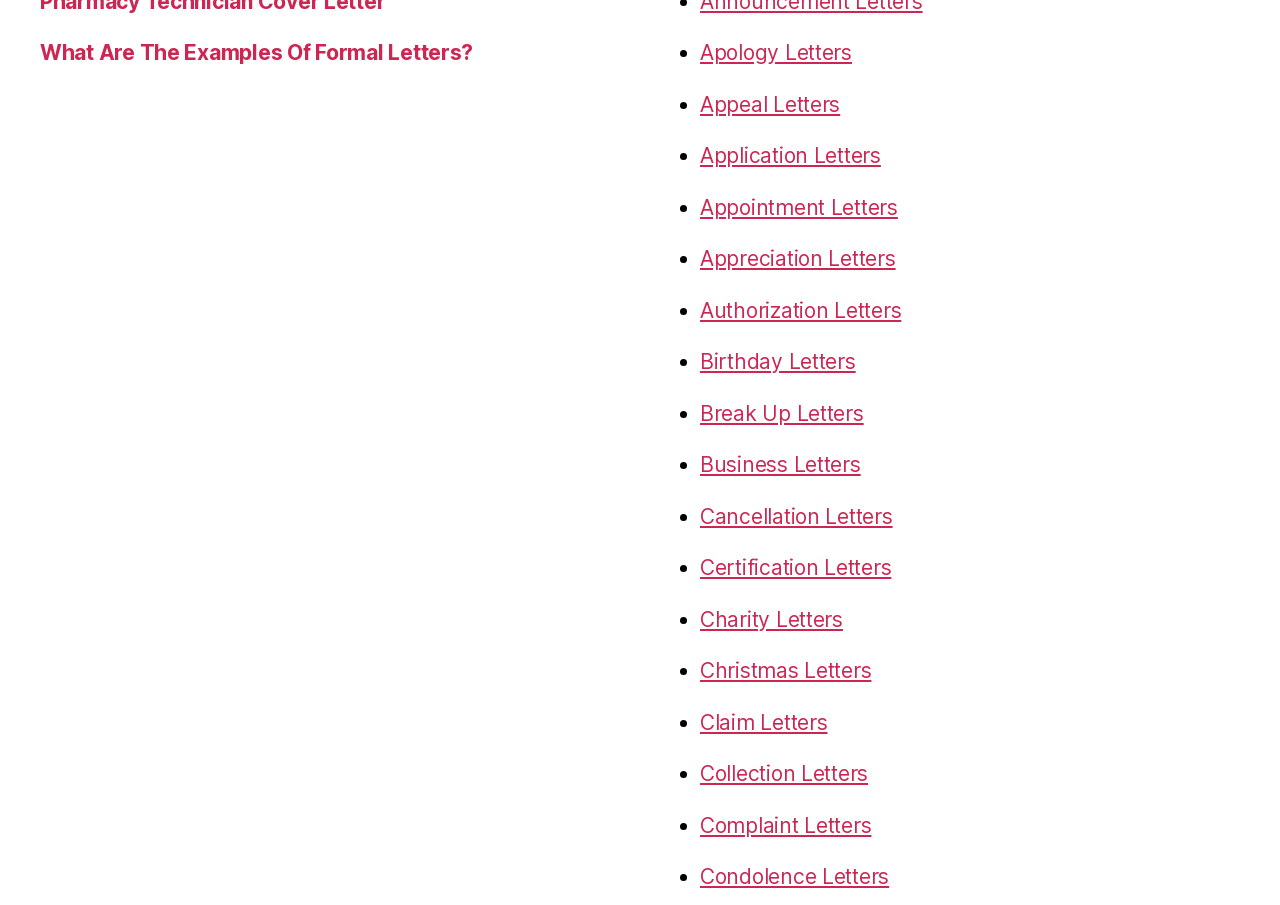Give a one-word or one-phrase response to the question: 
What is the last type of formal letter listed?

Condolence Letters